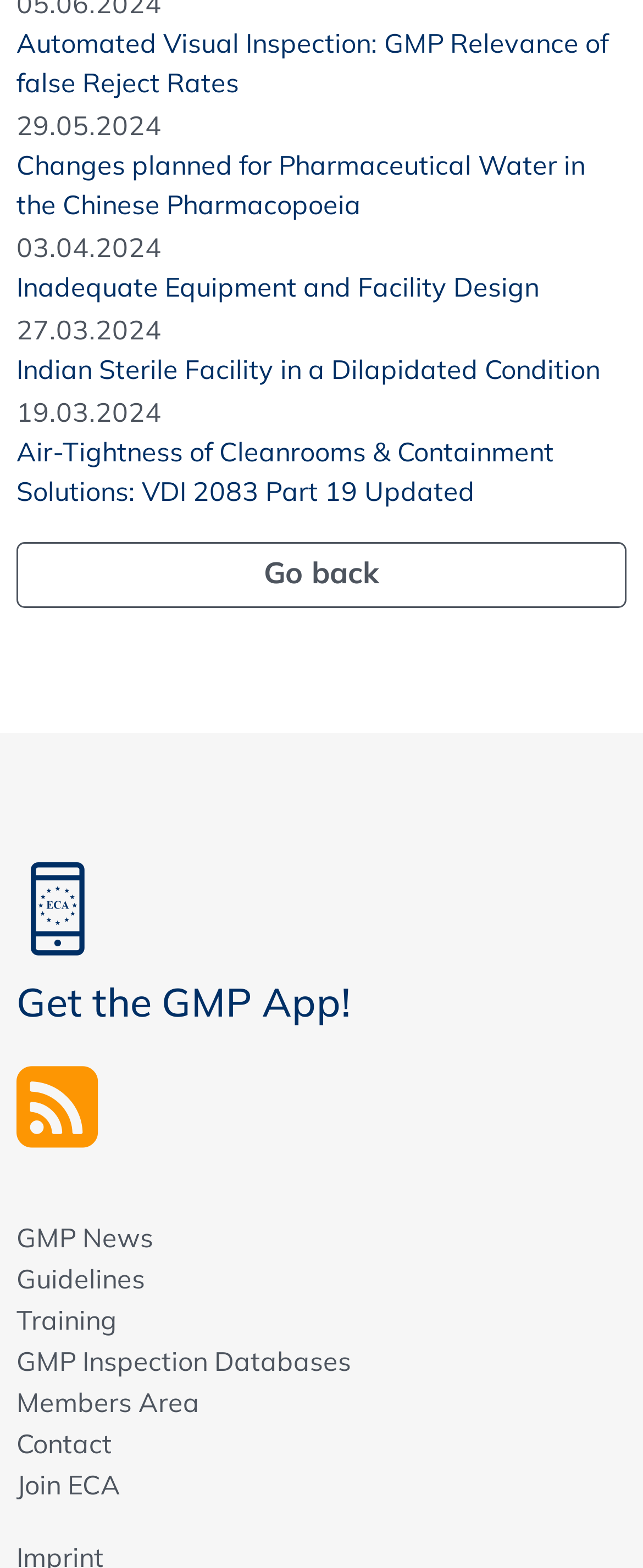Give the bounding box coordinates for this UI element: "Get the GMP App!". The coordinates should be four float numbers between 0 and 1, arranged as [left, top, right, bottom].

[0.026, 0.549, 0.974, 0.653]